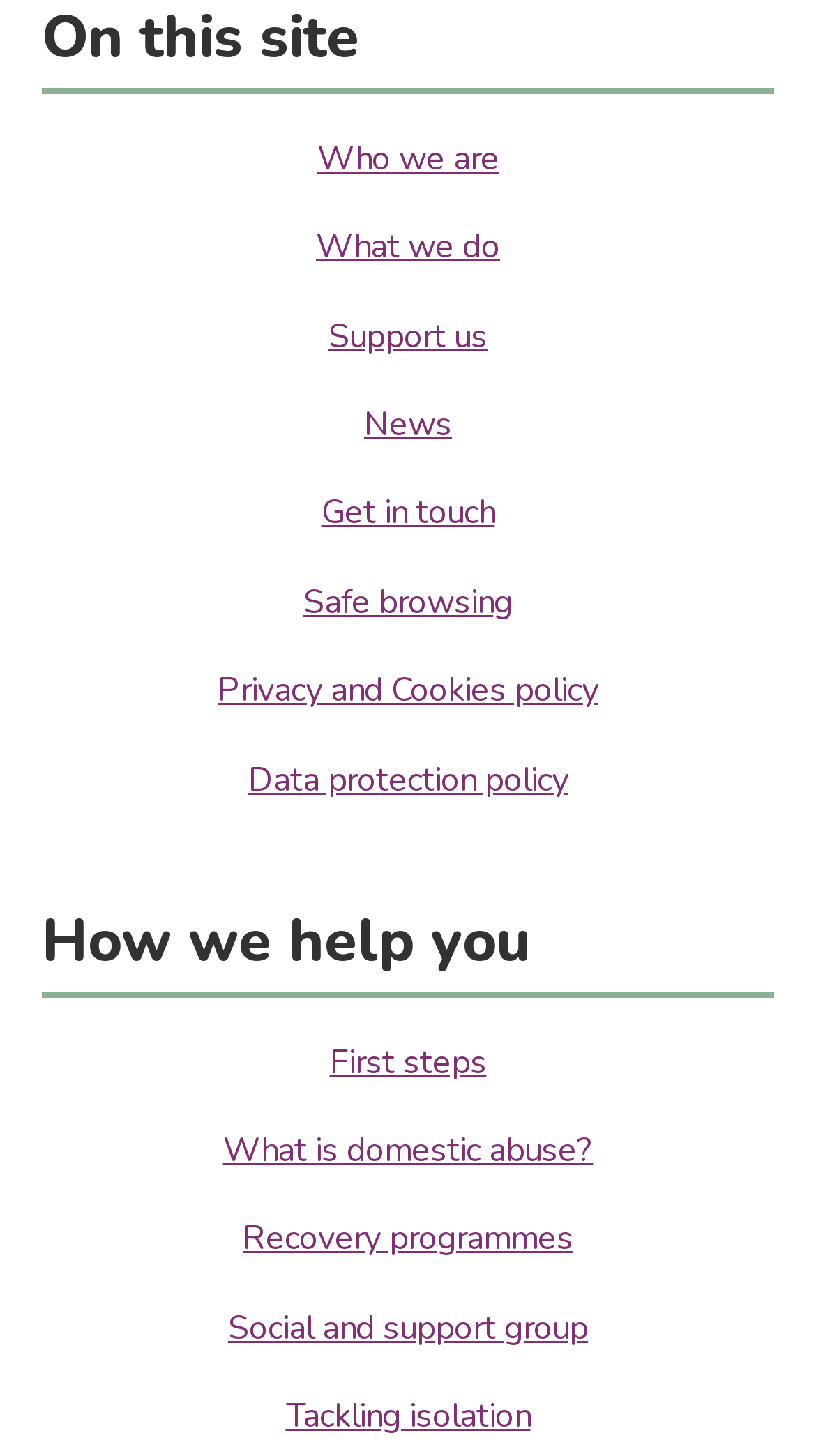Identify the bounding box coordinates for the element you need to click to achieve the following task: "Read about 'First steps'". The coordinates must be four float values ranging from 0 to 1, formatted as [left, top, right, bottom].

[0.051, 0.713, 0.949, 0.769]